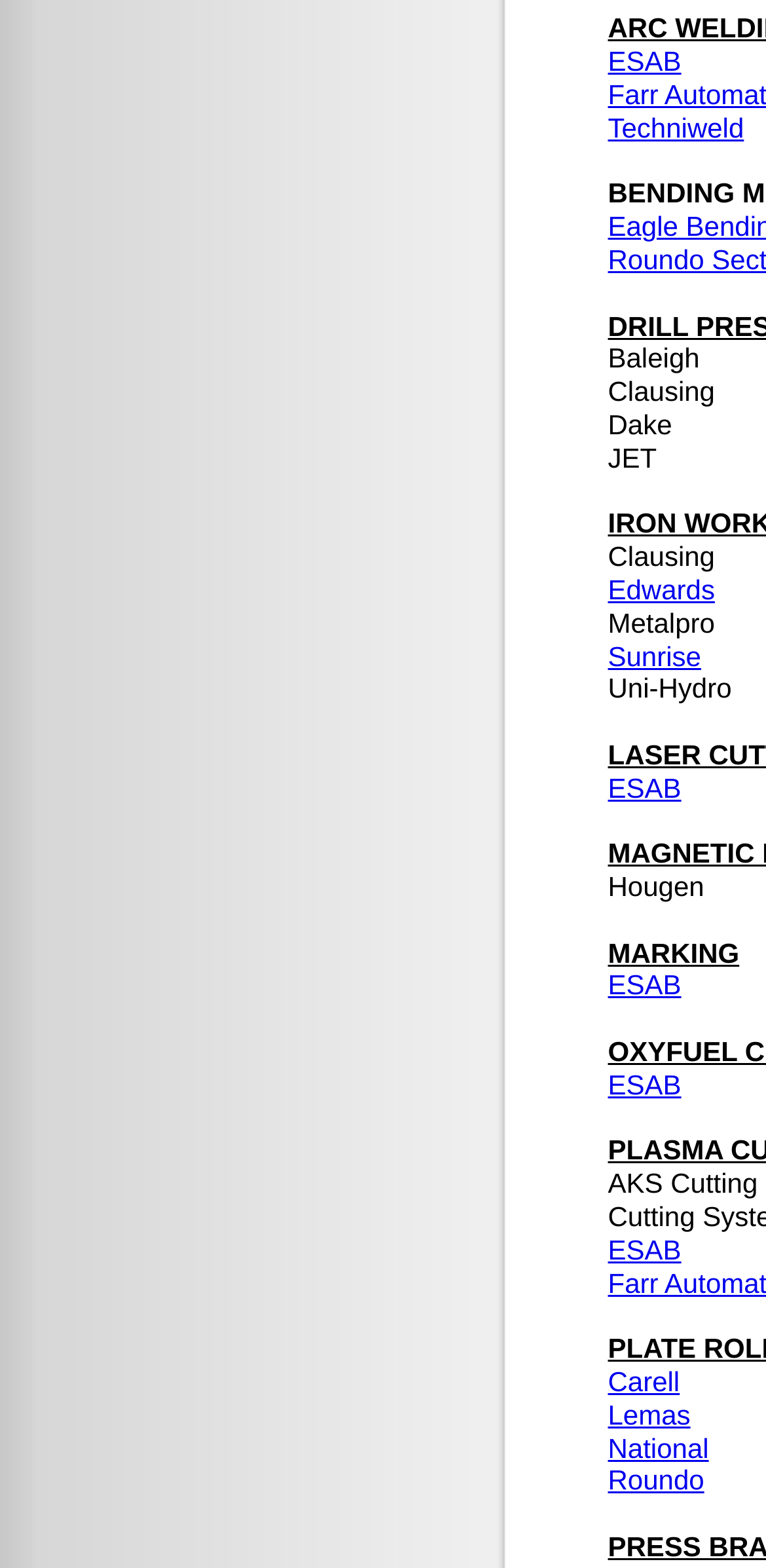Give a one-word or one-phrase response to the question: 
What is the first brand listed?

ESAB